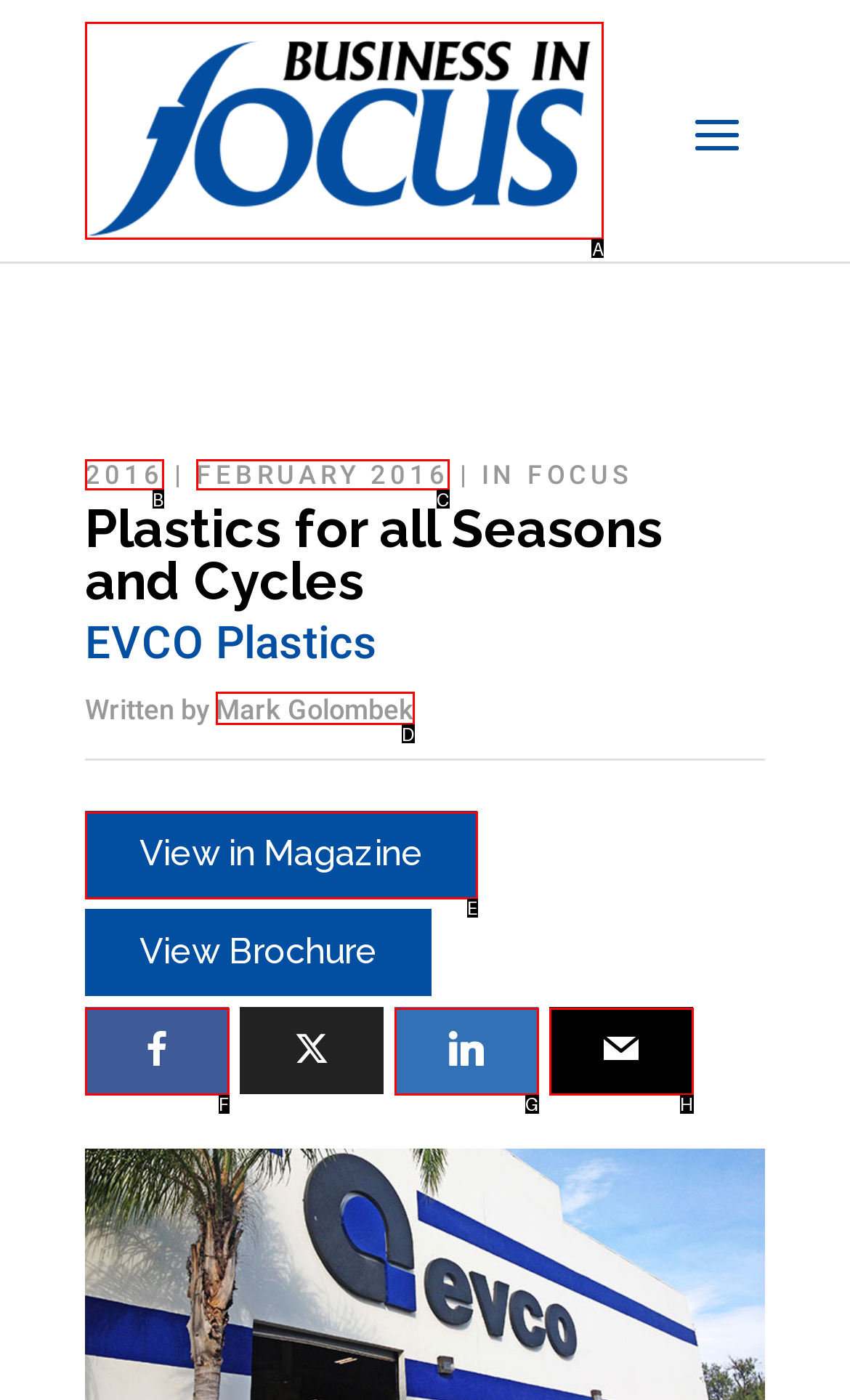Which lettered option should I select to achieve the task: Go to the homepage according to the highlighted elements in the screenshot?

A